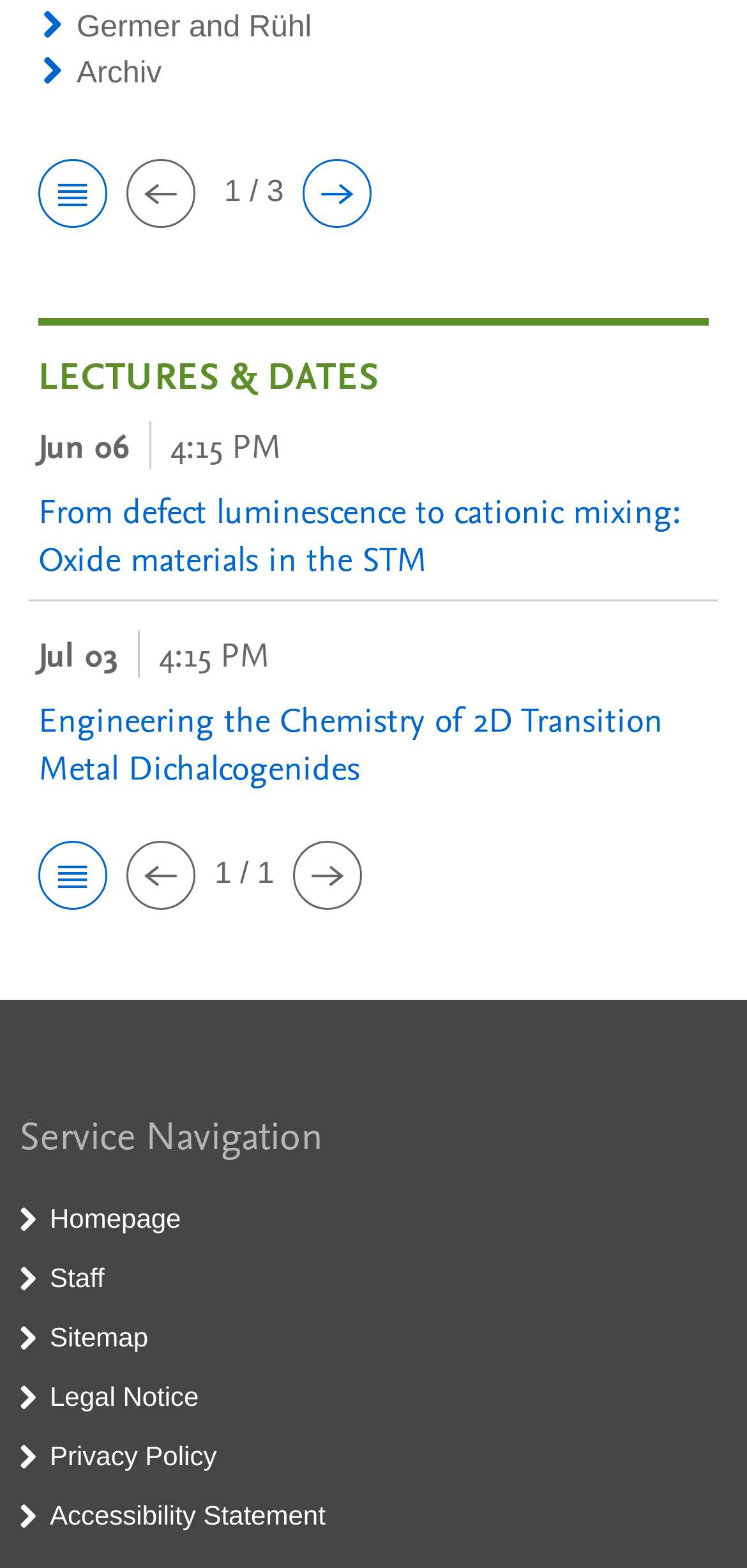Pinpoint the bounding box coordinates of the element that must be clicked to accomplish the following instruction: "go to Homepage". The coordinates should be in the format of four float numbers between 0 and 1, i.e., [left, top, right, bottom].

[0.067, 0.767, 0.242, 0.787]